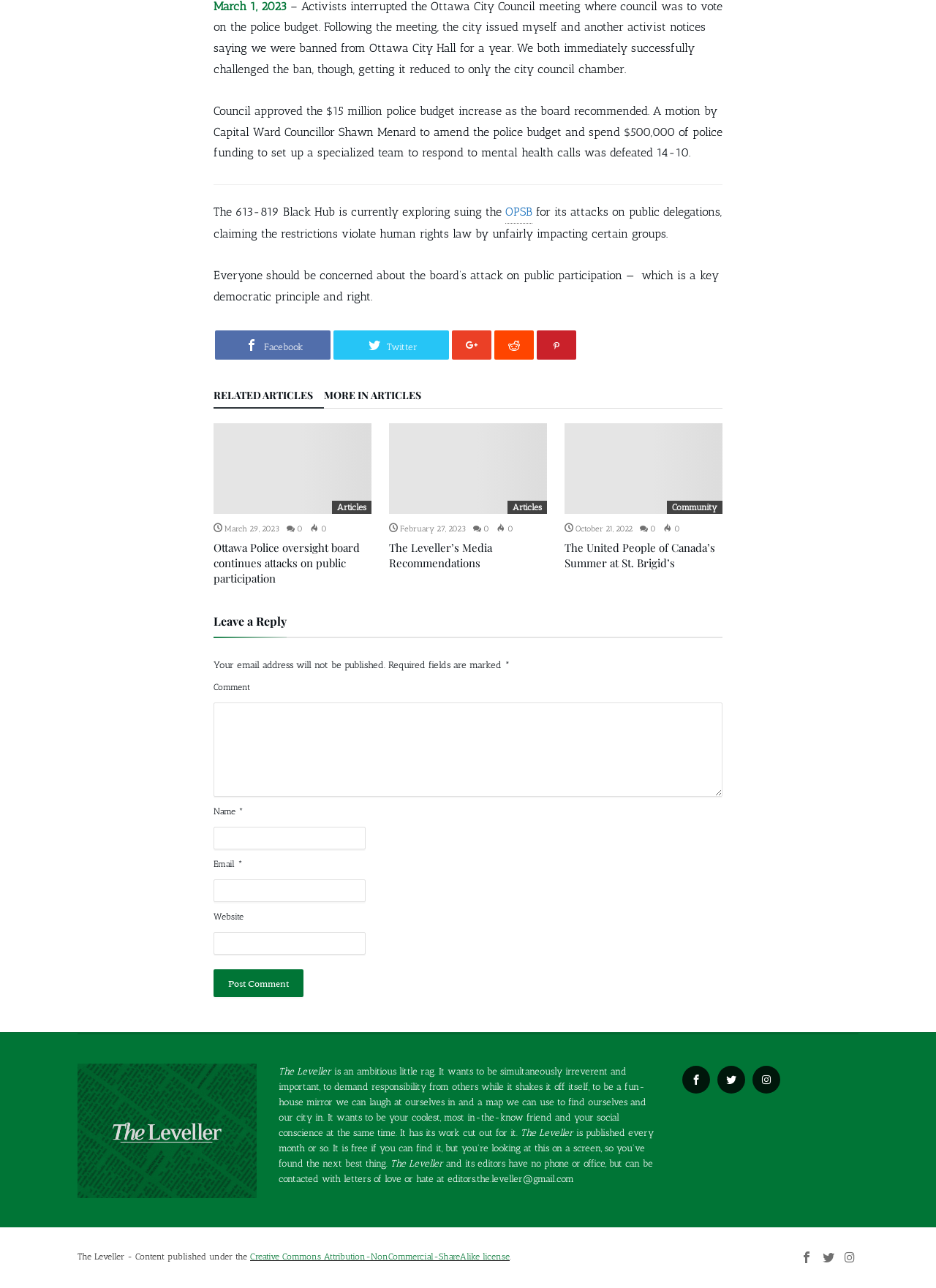What is the topic of the article?
Using the visual information, reply with a single word or short phrase.

Police budget